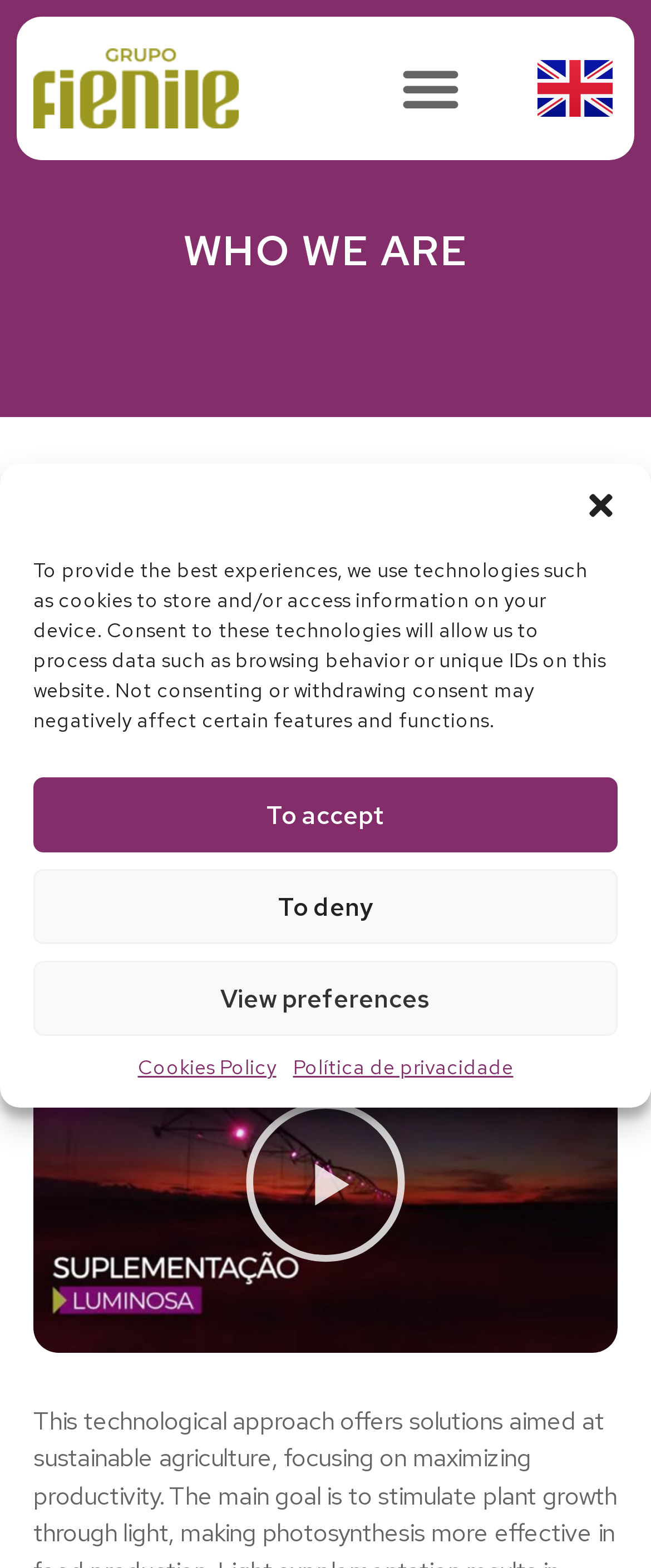What technology has the Fienile Group introduced?
Please provide a detailed and comprehensive answer to the question.

According to the webpage, the Fienile Group has introduced the first global innovation in irrigation systems, which is the center pivot with artificial outdoor lighting, and this technology has shown impressive results.